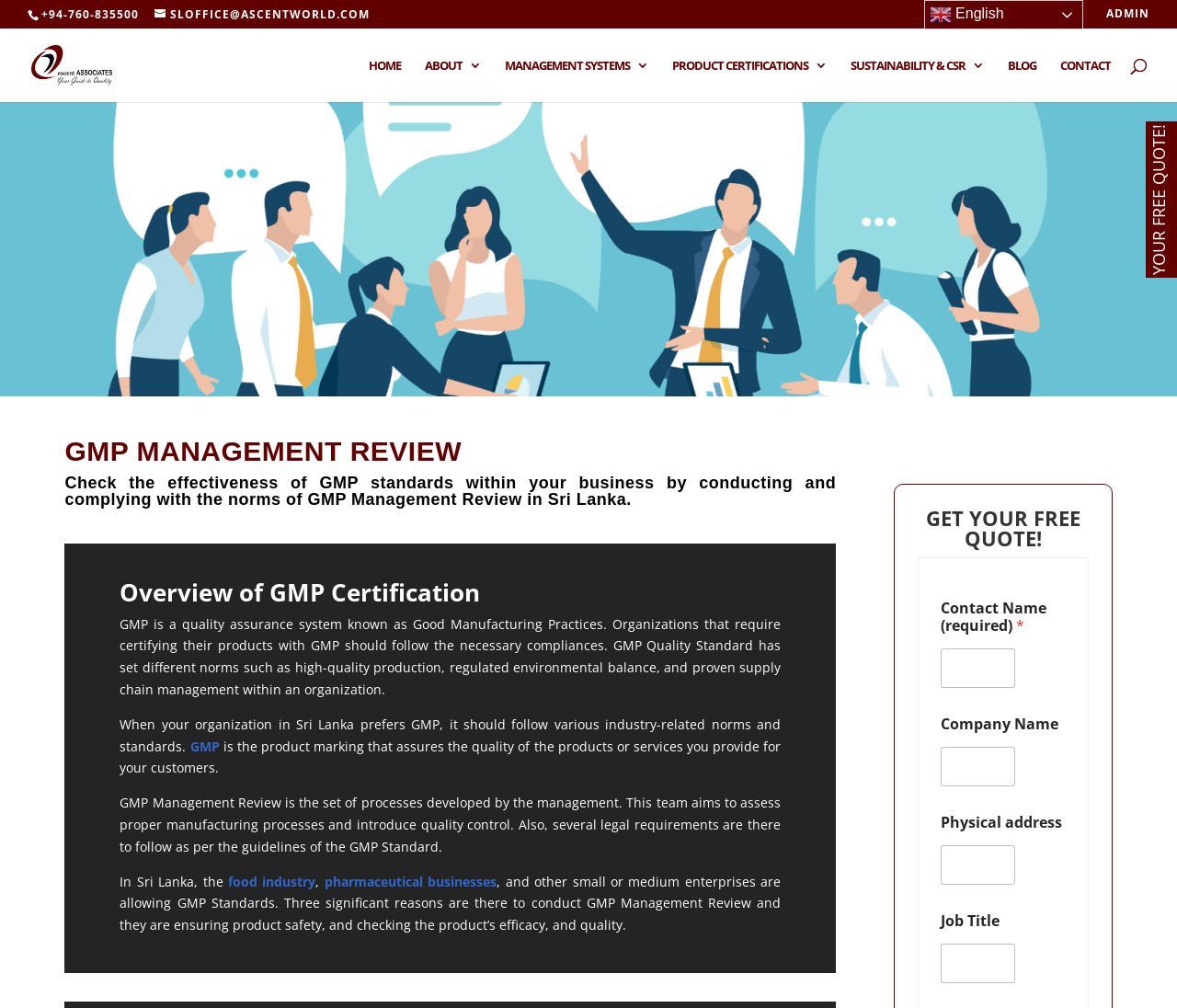Generate a comprehensive description of the webpage.

This webpage is about GMP Management Review, a quality assurance system for businesses in Sri Lanka. At the top left corner, there is a phone number and an email address. On the top right corner, there is an "ADMIN" link. Below the phone number and email address, there is a logo of Ascent Associates, accompanied by a link to the company's homepage.

The main navigation menu is located below the logo, with links to "HOME", "ABOUT", "MANAGEMENT SYSTEMS", "PRODUCT CERTIFICATIONS", "SUSTAINABILITY & CSR", "BLOG", and "CONTACT". On the right side of the navigation menu, there is a search box.

Below the navigation menu, there is a large banner image with the title "GMP Management Review" and a subtitle that explains the purpose of GMP Management Review in Sri Lanka. 

The main content of the webpage is divided into several sections. The first section has three headings: "GMP MANAGEMENT REVIEW", "Check the effectiveness of GMP standards within your business by conducting and complying with the norms of GMP Management Review in Sri Lanka.", and "Overview of GMP Certification". 

Below the headings, there are several paragraphs of text that explain what GMP is, its importance, and how it can benefit businesses in Sri Lanka. There are also links to related topics, such as "GMP" and "food industry" and "pharmaceutical businesses".

Further down the page, there is a call-to-action section with a heading "GET YOUR FREE QUOTE!" and a form with several text boxes to input contact information. 

At the bottom right corner of the page, there is a link to switch the language to English, accompanied by a small flag icon. Finally, there is a button with the text "YOUR FREE QUOTE!" at the bottom right corner of the page.